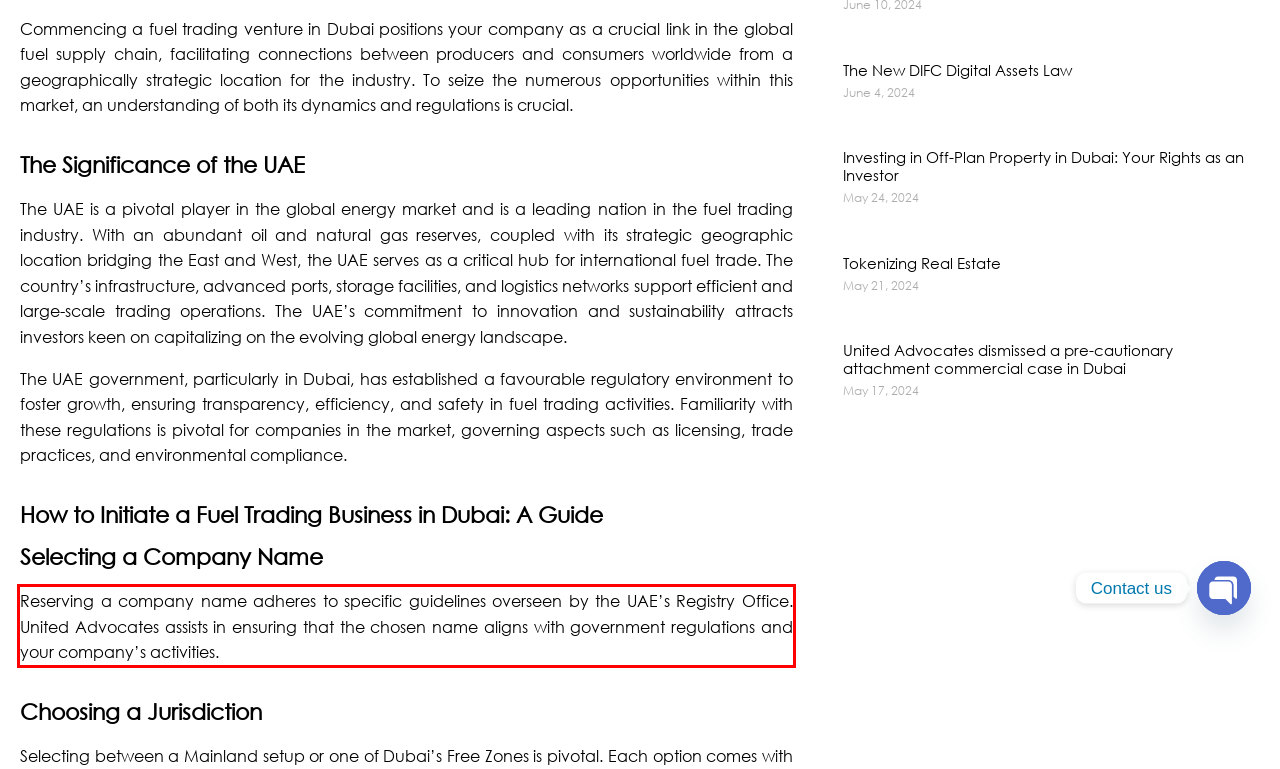Given the screenshot of the webpage, identify the red bounding box, and recognize the text content inside that red bounding box.

Reserving a company name adheres to specific guidelines overseen by the UAE’s Registry Office. United Advocates assists in ensuring that the chosen name aligns with government regulations and your company’s activities.